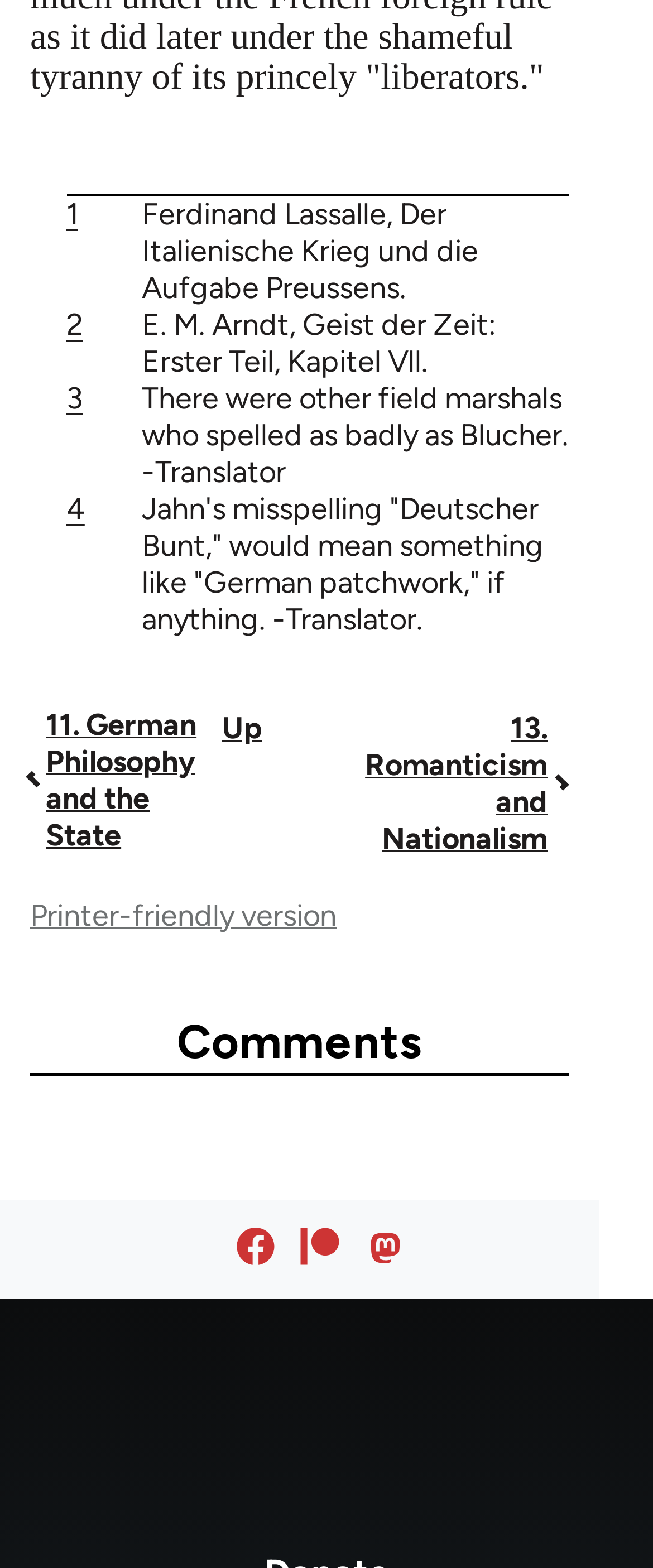Using the element description Sports, predict the bounding box coordinates for the UI element. Provide the coordinates in (top-left x, top-left y, bottom-right x, bottom-right y) format with values ranging from 0 to 1.

None